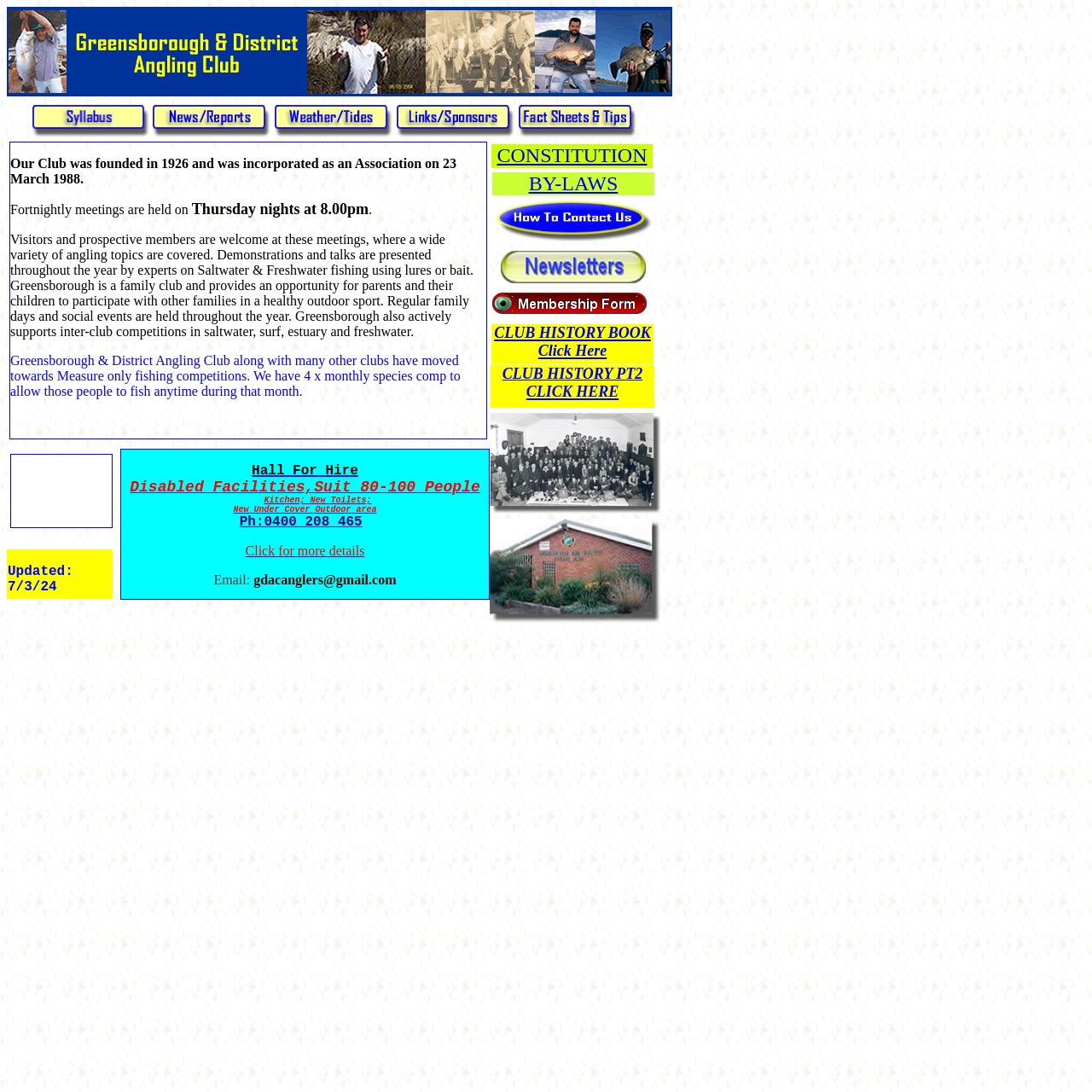Locate the bounding box coordinates of the area you need to click to fulfill this instruction: 'Click the 'Reply' button'. The coordinates must be in the form of four float numbers ranging from 0 to 1: [left, top, right, bottom].

None